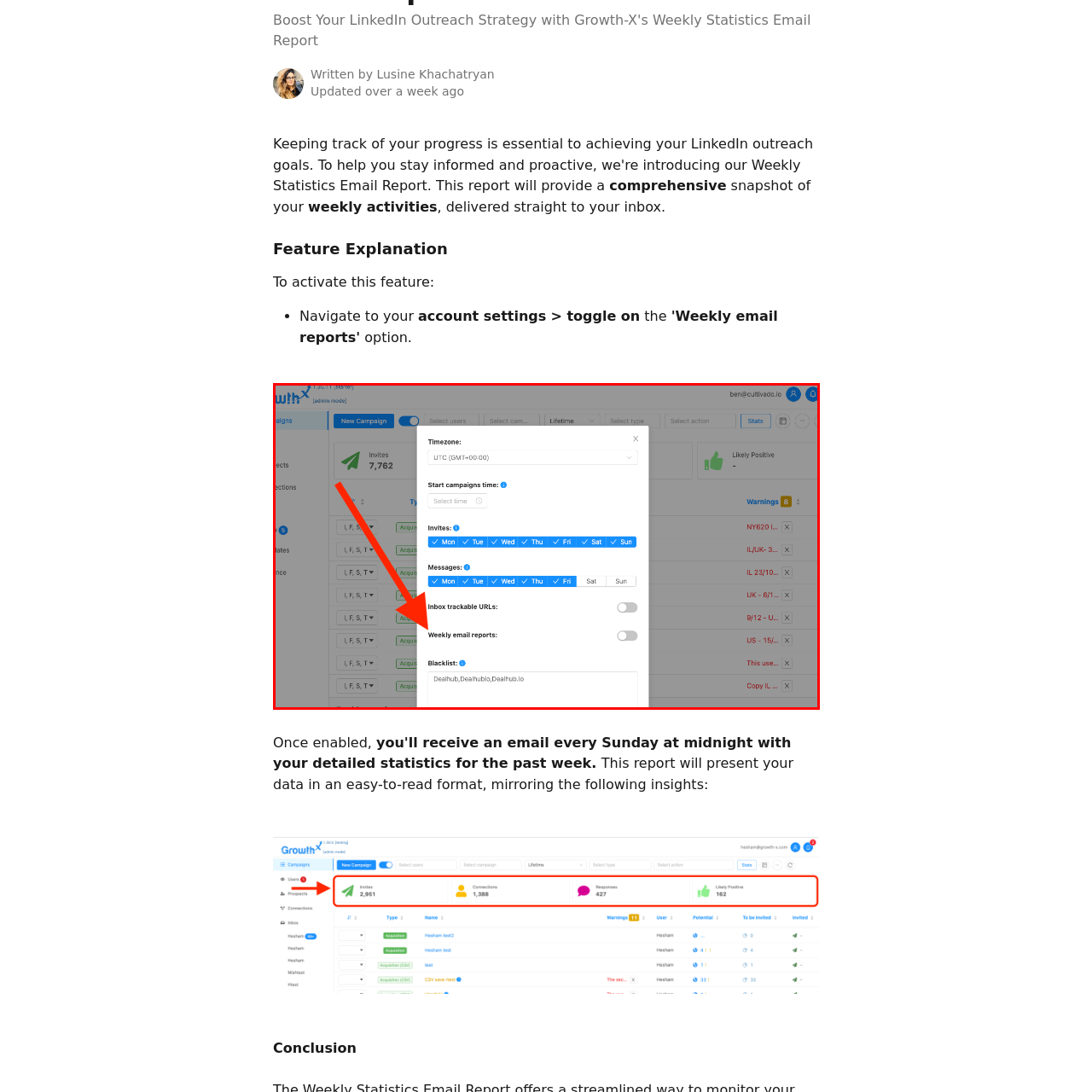Describe extensively the contents of the image within the red-bordered area.

The image depicts a user interface for managing campaign settings within a digital marketing platform. The focus is on a pop-up menu, where users can configure various options related to time zones, campaign start times, and specific settings for invites and messages. 

Visible options include:

- **Time Zone Selection**: The interface allows users to choose the appropriate time zone for their campaigns, denoted by "UTC (GMT+00:00)."
- **Start Campaigns Times**: A section indicating the scheduling flexibility for campaign launches.
- **Invites** and **Messages**: These sections offer checkboxes for the days of the week (Monday through Sunday), allowing users to select which days they would like to send invites or messages.
- **Inbox Trackable URLs**: A toggle option for tracking URLs in user inboxes.
- **Weekly Email Reports**: An option to enable or disable reports summarizing weekly campaign activities.
- **Blacklist**: A field for users to input email addresses or domains to block from campaign communications.

An arrow is prominently displayed, highlighting a section beneath these options, drawing attention to specific configurations available to the user. The layout conveys a streamlined approach to managing marketing campaigns effectively.